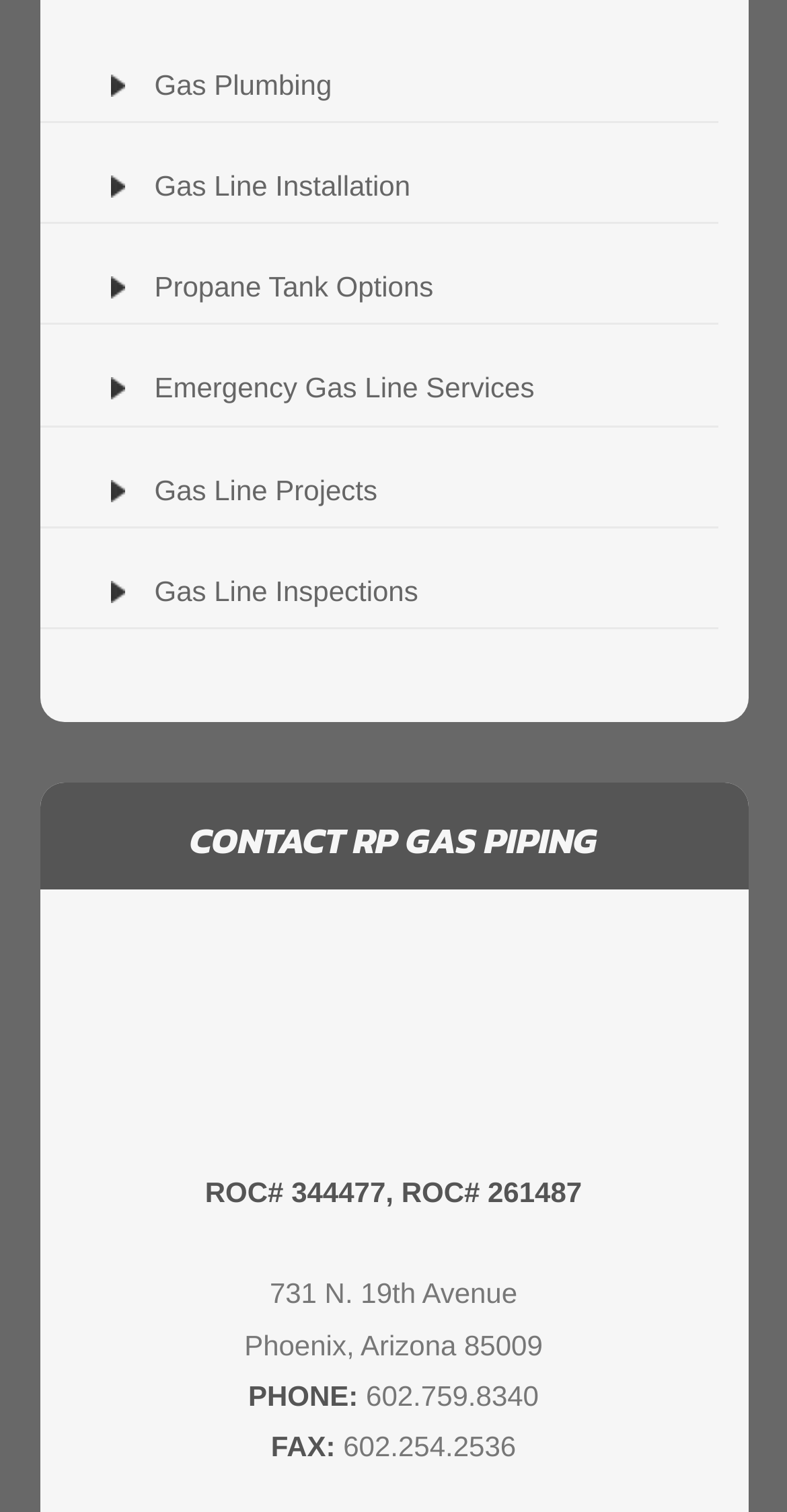Provide a one-word or one-phrase answer to the question:
What is the ROC number?

344477, 261487